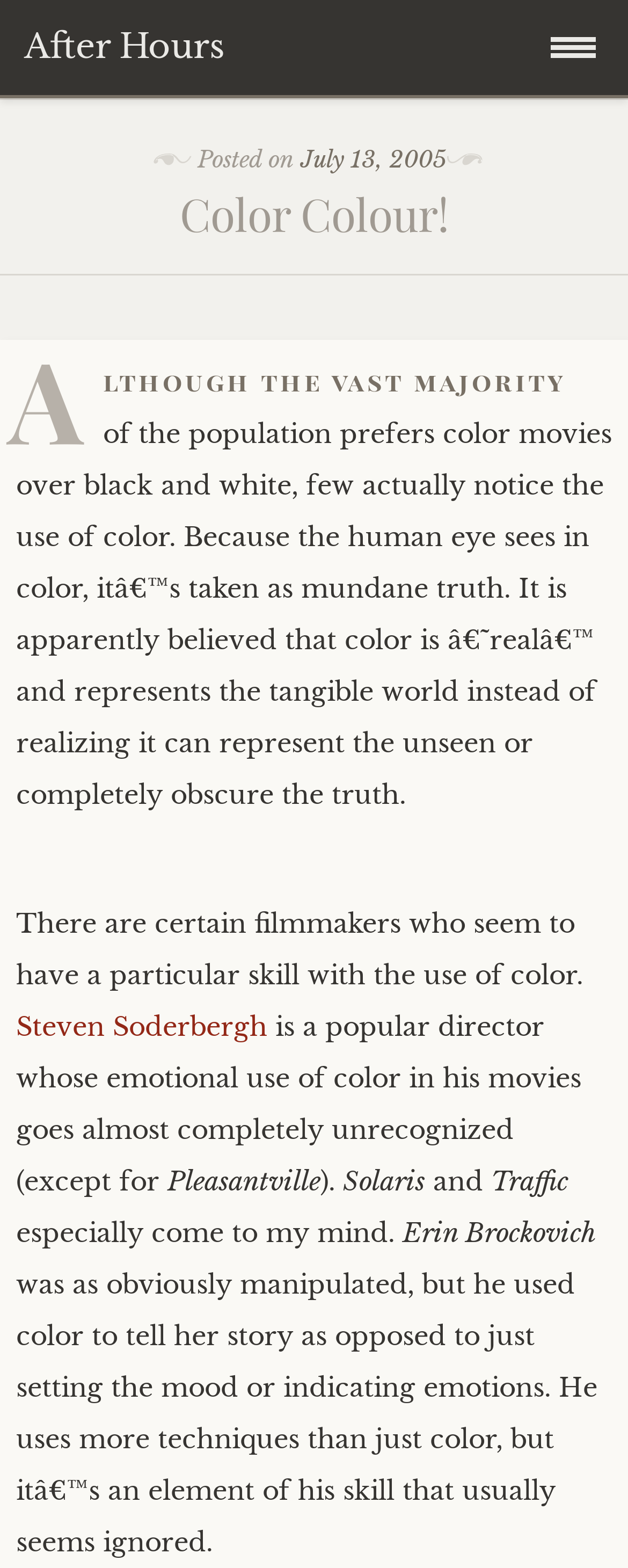What is the title of the movie mentioned in the article?
Please utilize the information in the image to give a detailed response to the question.

The article mentions a movie titled Pleasantville, which is one of the examples of the director's use of color in his films.